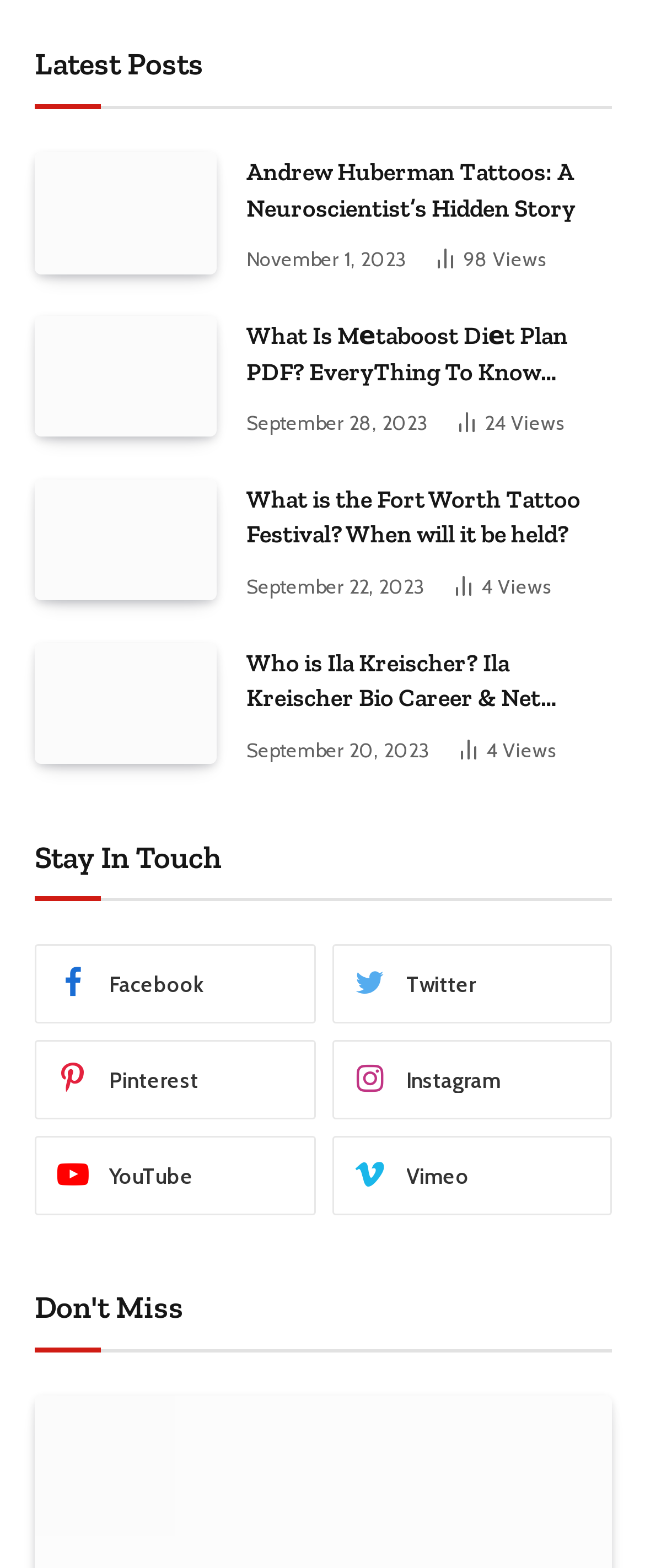Identify the bounding box coordinates for the UI element described by the following text: "Facebook". Provide the coordinates as four float numbers between 0 and 1, in the format [left, top, right, bottom].

[0.054, 0.603, 0.488, 0.653]